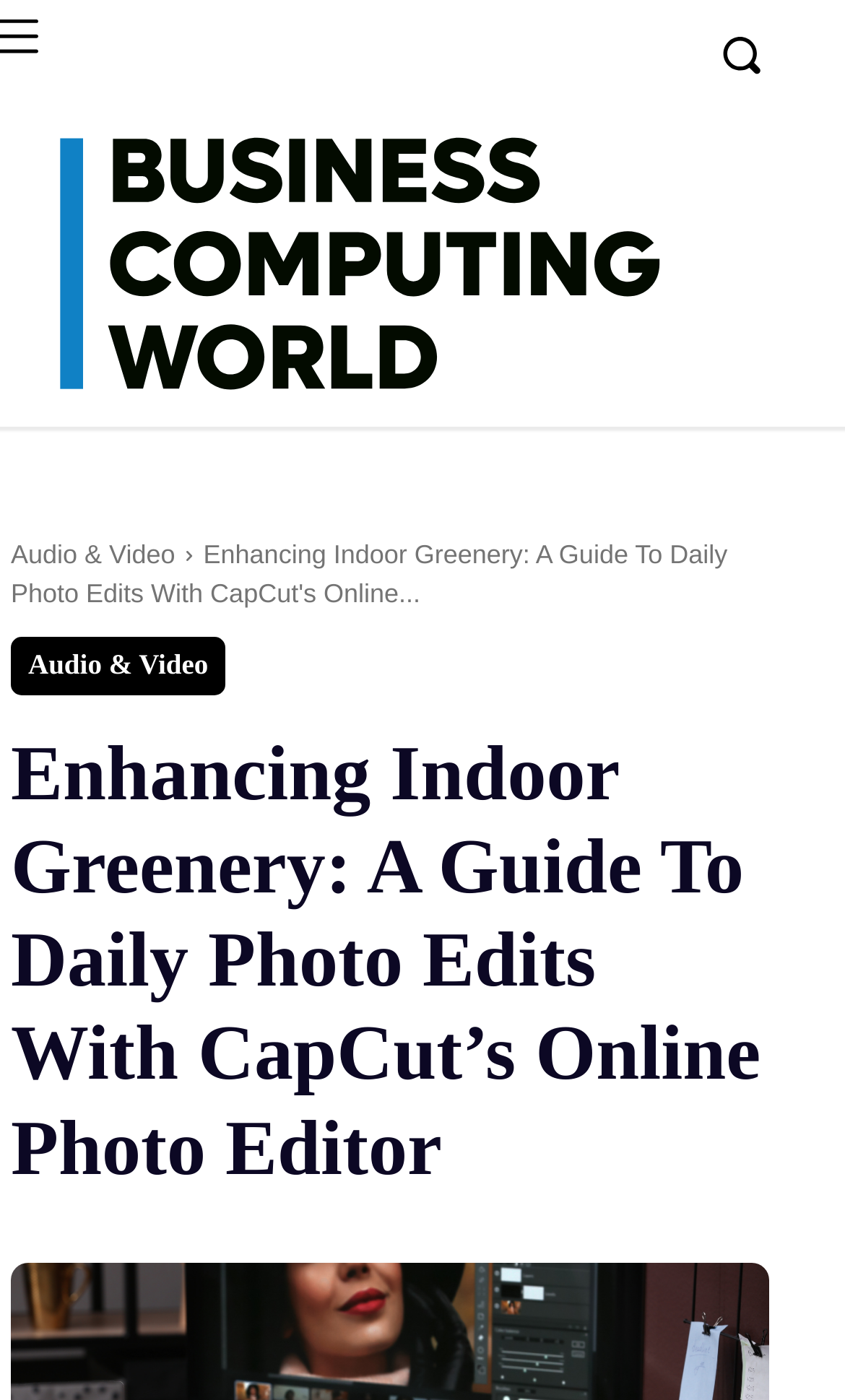Please provide the bounding box coordinate of the region that matches the element description: UKLONDON NEWS. Coordinates should be in the format (top-left x, top-left y, bottom-right x, bottom-right y) and all values should be between 0 and 1.

[0.041, 0.084, 0.81, 0.294]